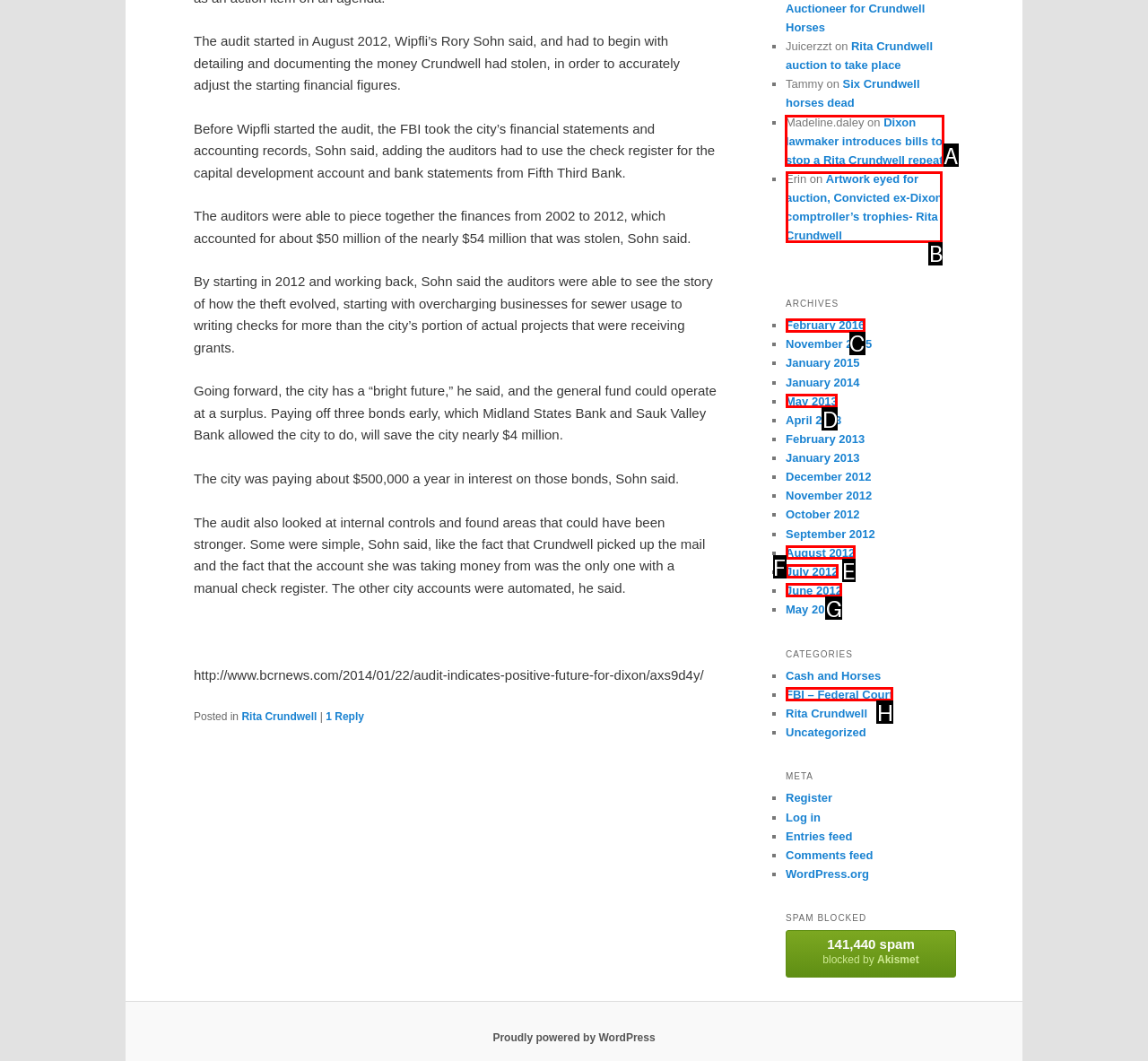Identify the HTML element that should be clicked to accomplish the task: Click on the link 'Dixon lawmaker introduces bills to stop a Rita Crundwell repeat'
Provide the option's letter from the given choices.

A